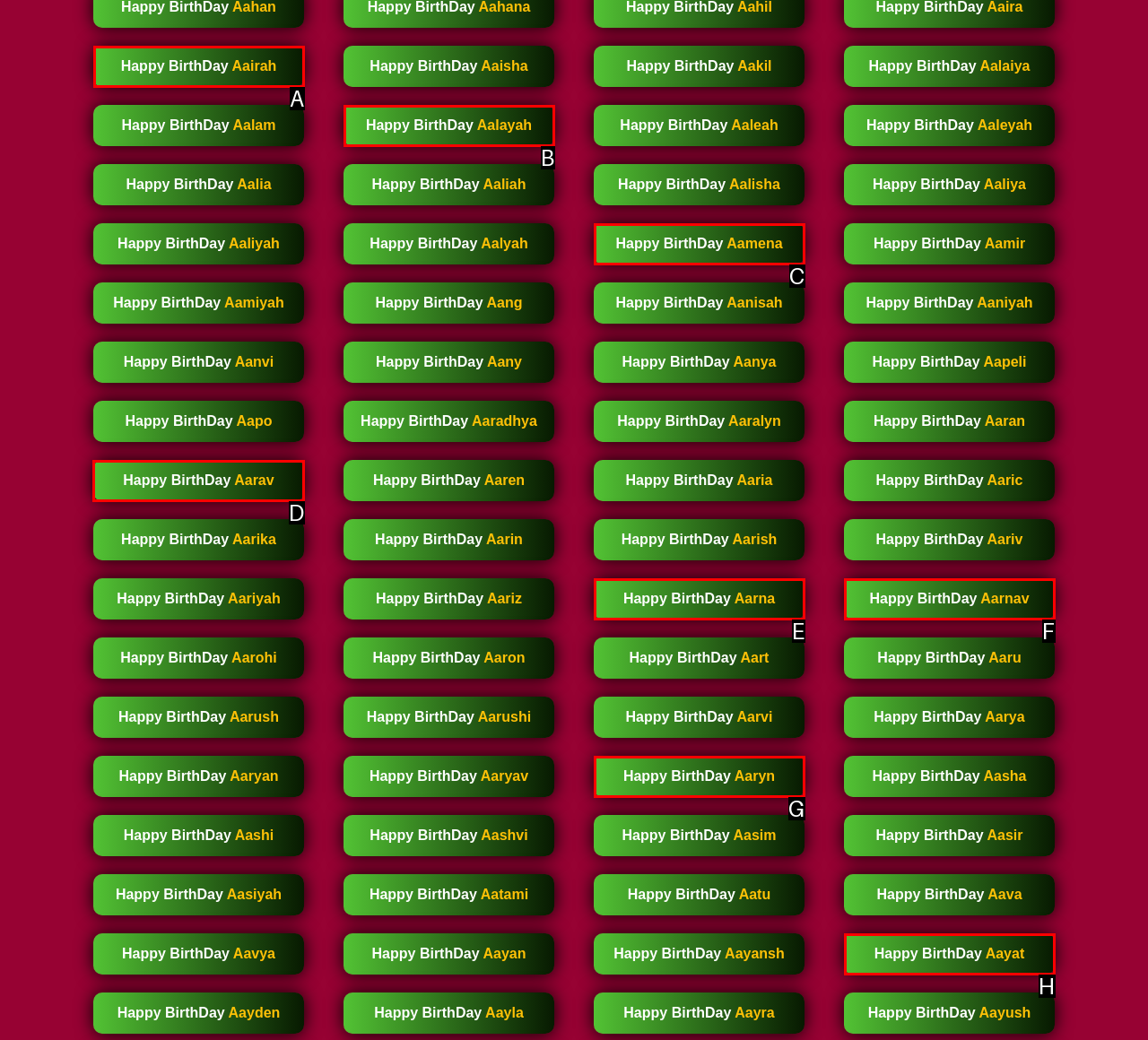Which lettered option should I select to achieve the task: Wish Happy Birthday to Aarav according to the highlighted elements in the screenshot?

D